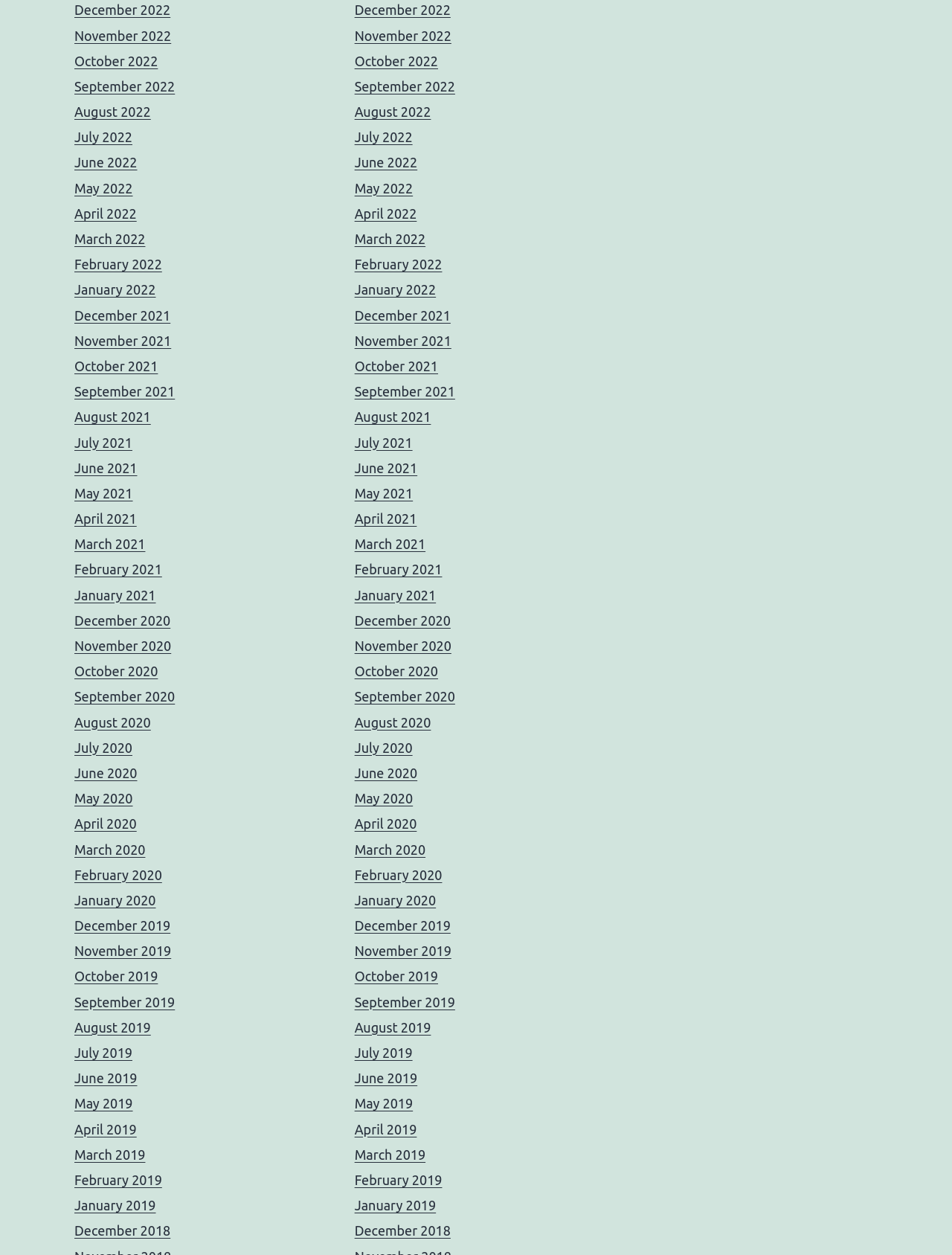How many columns of months are there?
Please use the image to deliver a detailed and complete answer.

By examining the x-coordinates of the bounding boxes of the links, I found that there are two columns of months, with the first column starting from December 2022 and the second column starting from December 2022 as well.